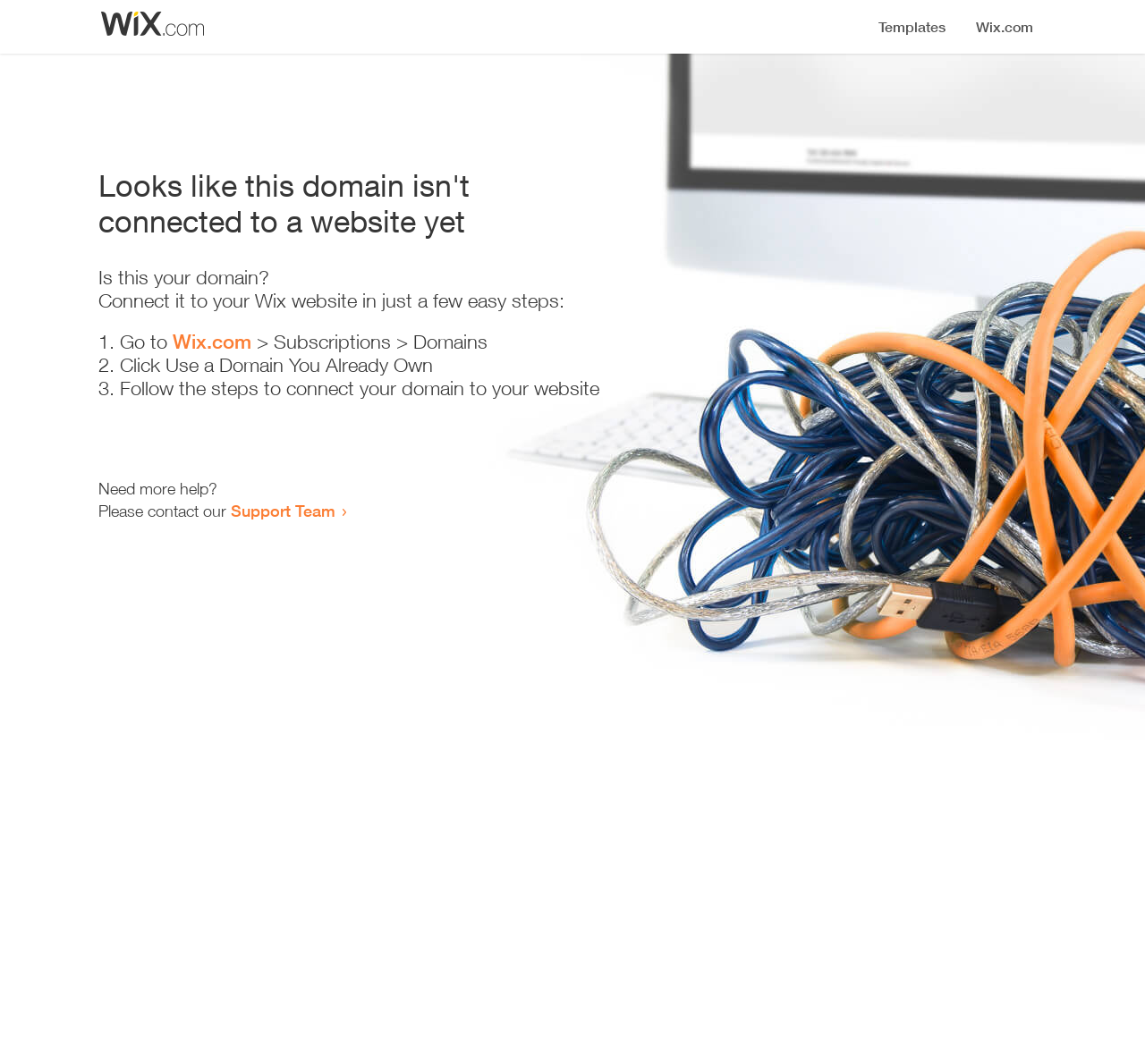What is the current status of the domain?
Can you provide a detailed and comprehensive answer to the question?

Based on the heading 'Looks like this domain isn't connected to a website yet', it is clear that the domain is not currently connected to a website.